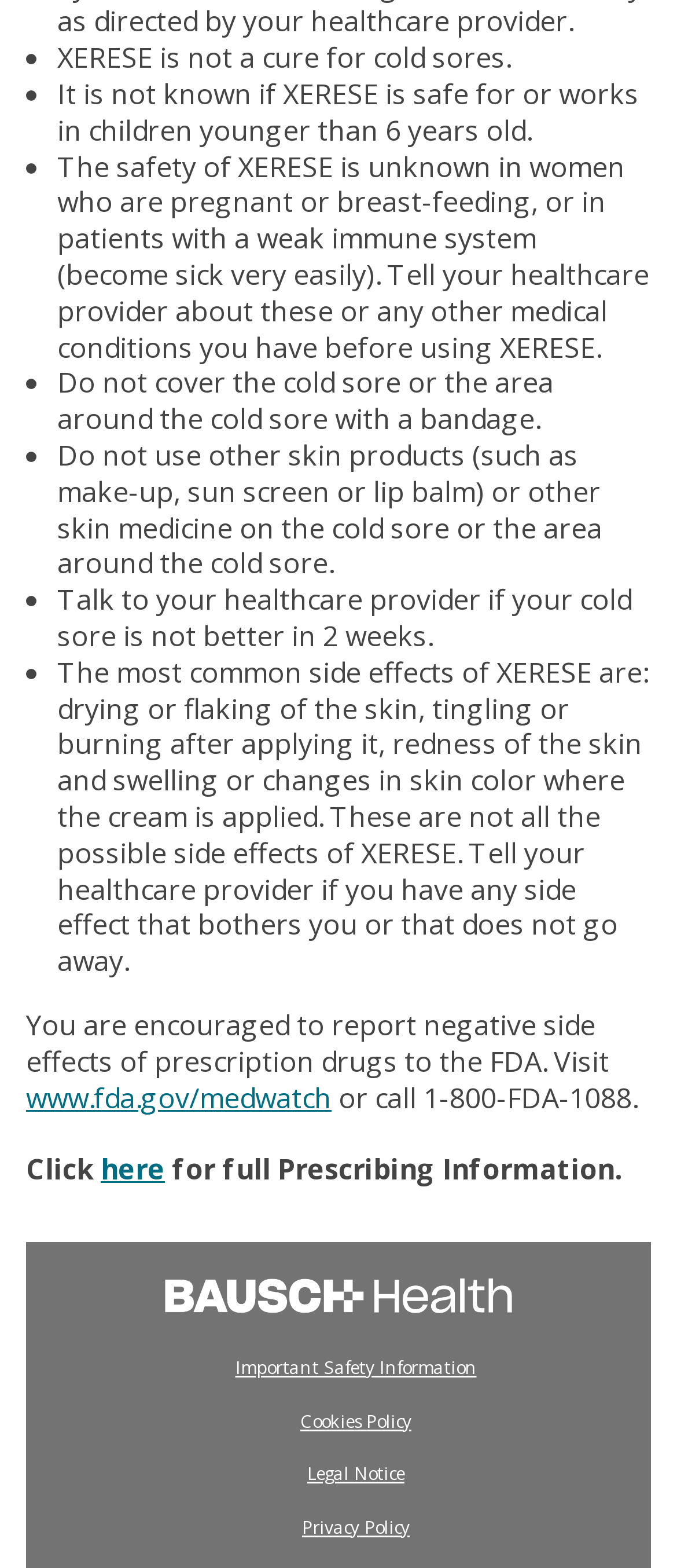Based on the image, please respond to the question with as much detail as possible:
Where can you report negative side effects of prescription drugs?

The webpage encourages users to report negative side effects of prescription drugs to the FDA, and provides a link to the FDA's MedWatch website, as mentioned in the twenty-fourth and thirty-first bullet points.